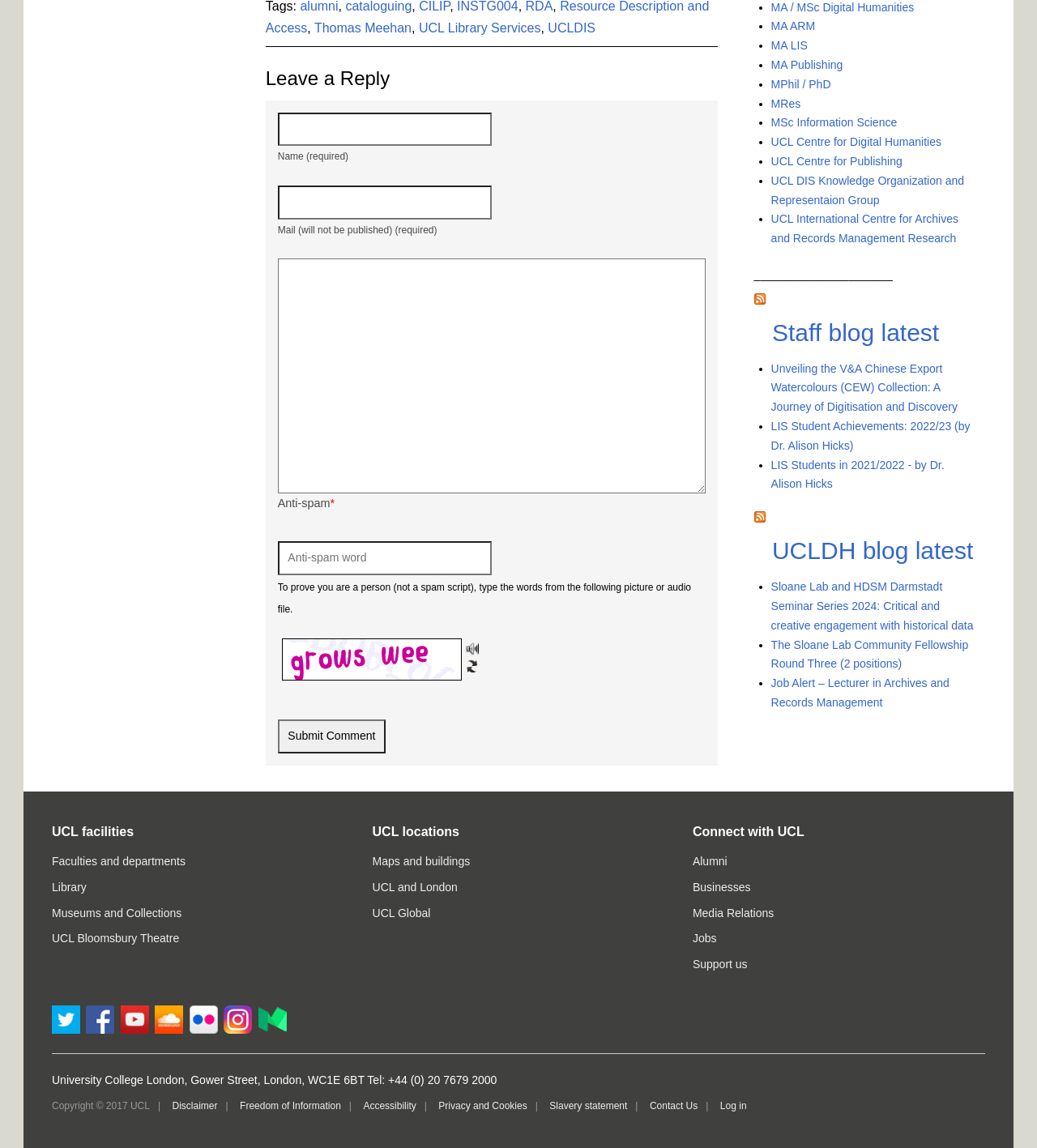Identify and provide the bounding box coordinates of the UI element described: "alt="SoundCloud"". The coordinates should be formatted as [left, top, right, bottom], with each number being a float between 0 and 1.

[0.149, 0.891, 0.177, 0.903]